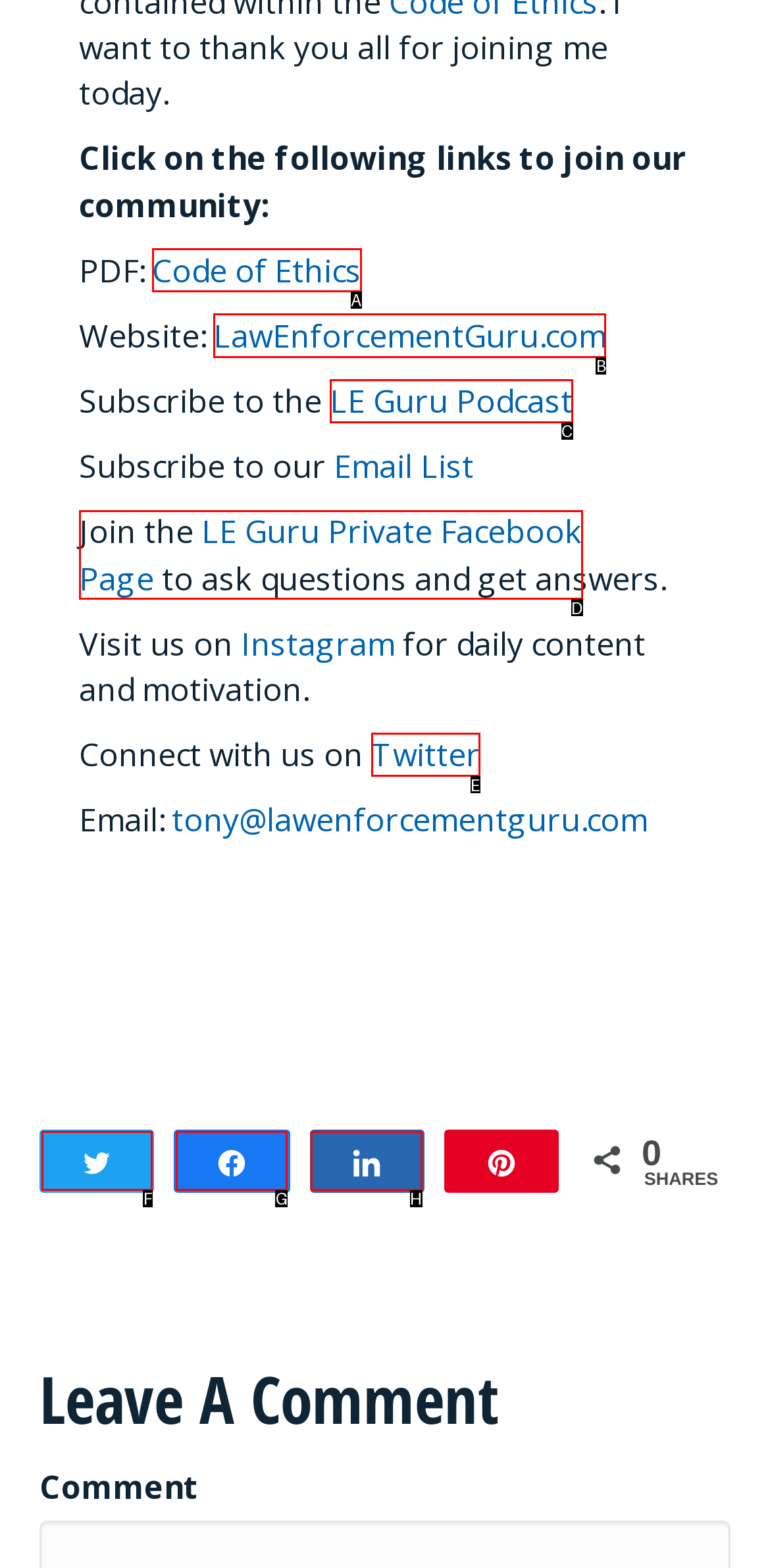Identify the correct UI element to click to achieve the task: Visit the LawEnforcementGuru.com website.
Answer with the letter of the appropriate option from the choices given.

B